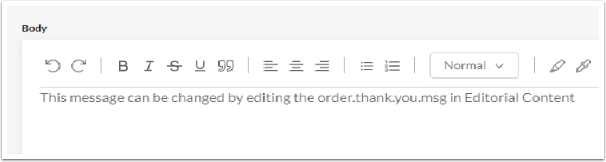Give a one-word or one-phrase response to the question:
How can users personalize the order confirmation message?

by editing order.thank.you.msg